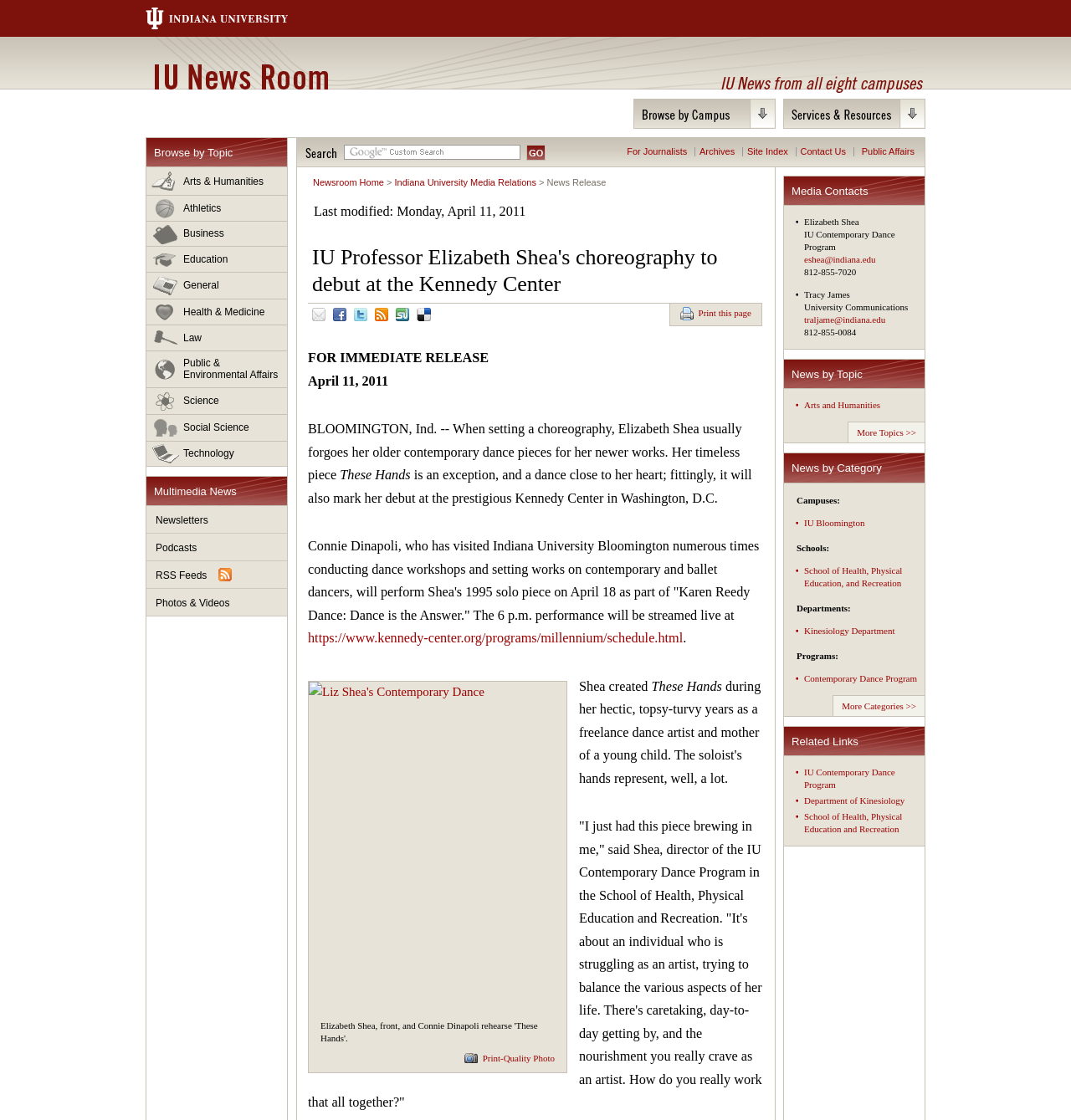What is the title of the dance piece that will be performed at the Kennedy Center?
Please provide a comprehensive answer based on the details in the screenshot.

The answer can be found in the main content of the webpage, where it is mentioned that 'Her timeless piece These Hands is an exception, and a dance close to her heart; fittingly, it will also mark her debut at the prestigious Kennedy Center in Washington, D.C.'.